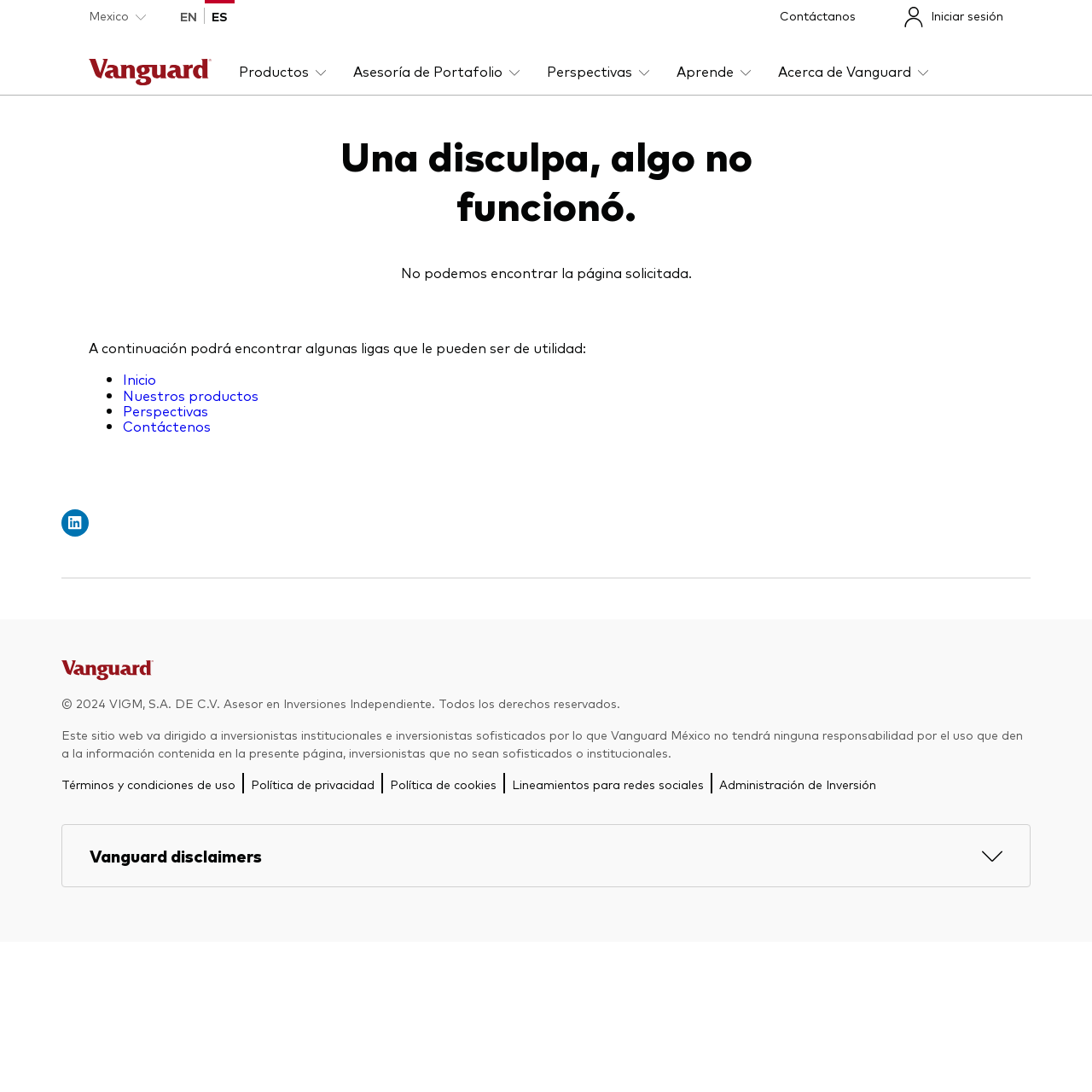Look at the image and answer the question in detail:
What are the available languages on the webpage?

The webpage provides language options, and based on the StaticText elements, the available languages are English (EN) and Spanish (ES).